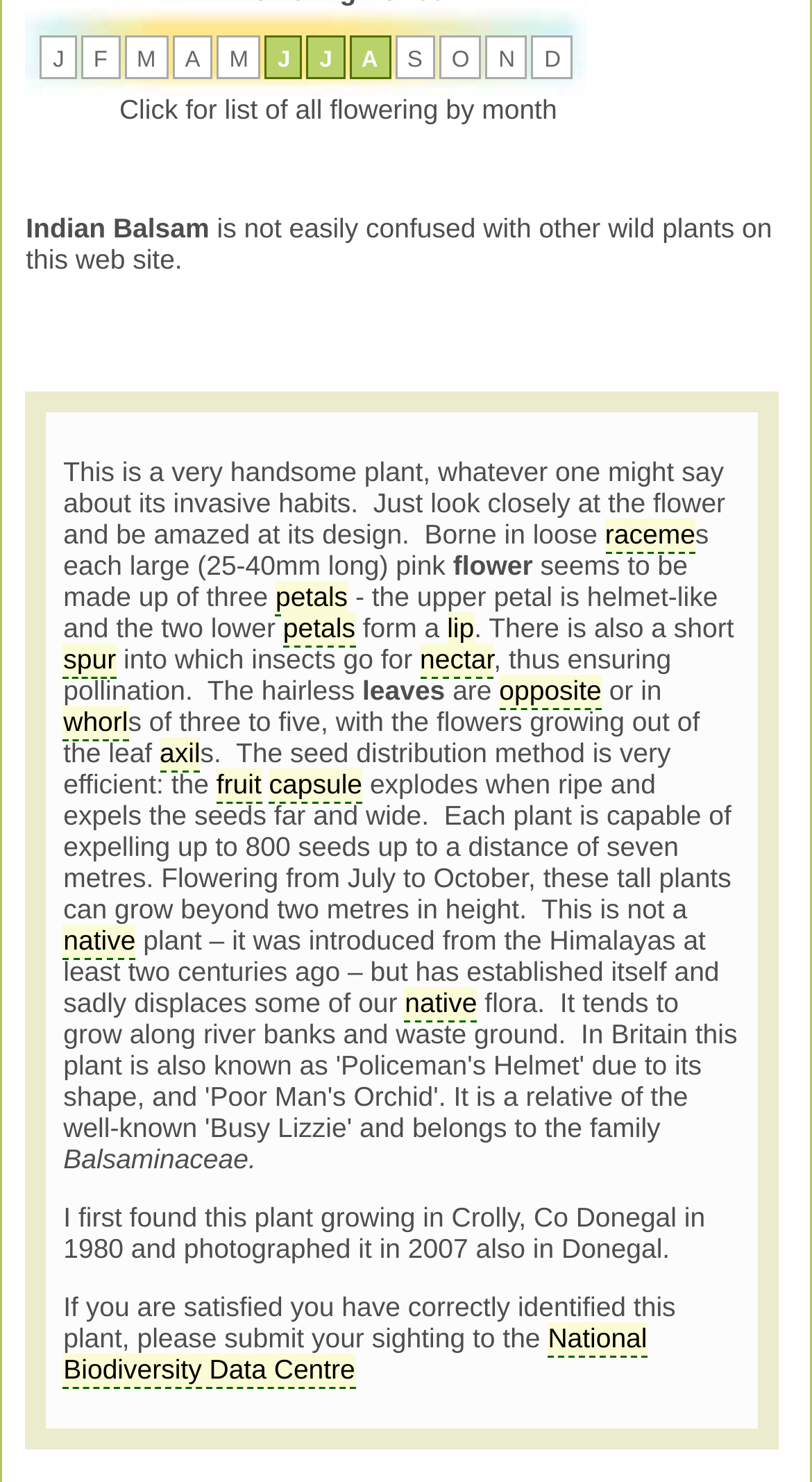Could you find the bounding box coordinates of the clickable area to complete this instruction: "Go back to the list"?

None